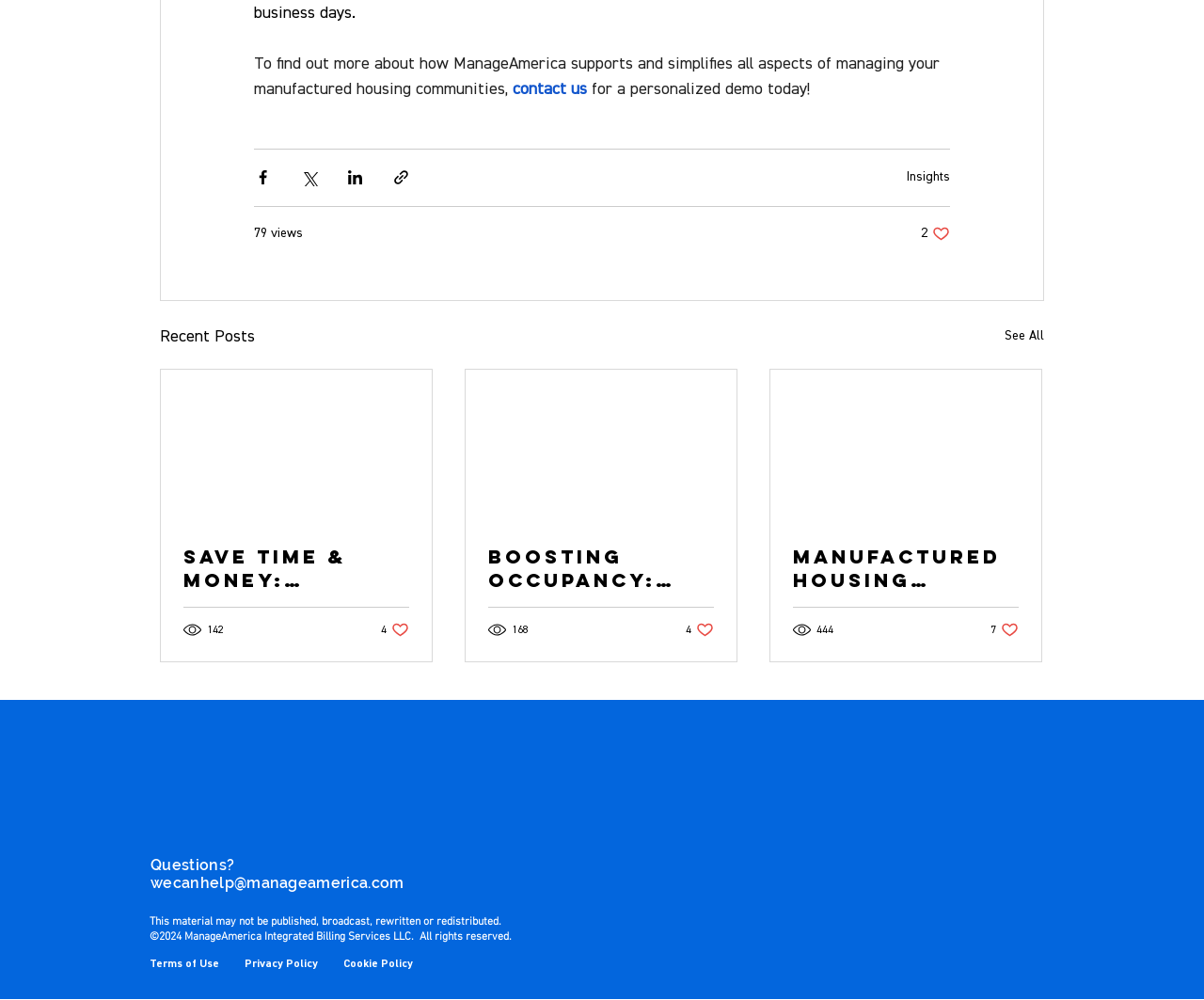What is the contact email address provided on the webpage?
Give a one-word or short phrase answer based on the image.

wecanhelp@manageamerica.com